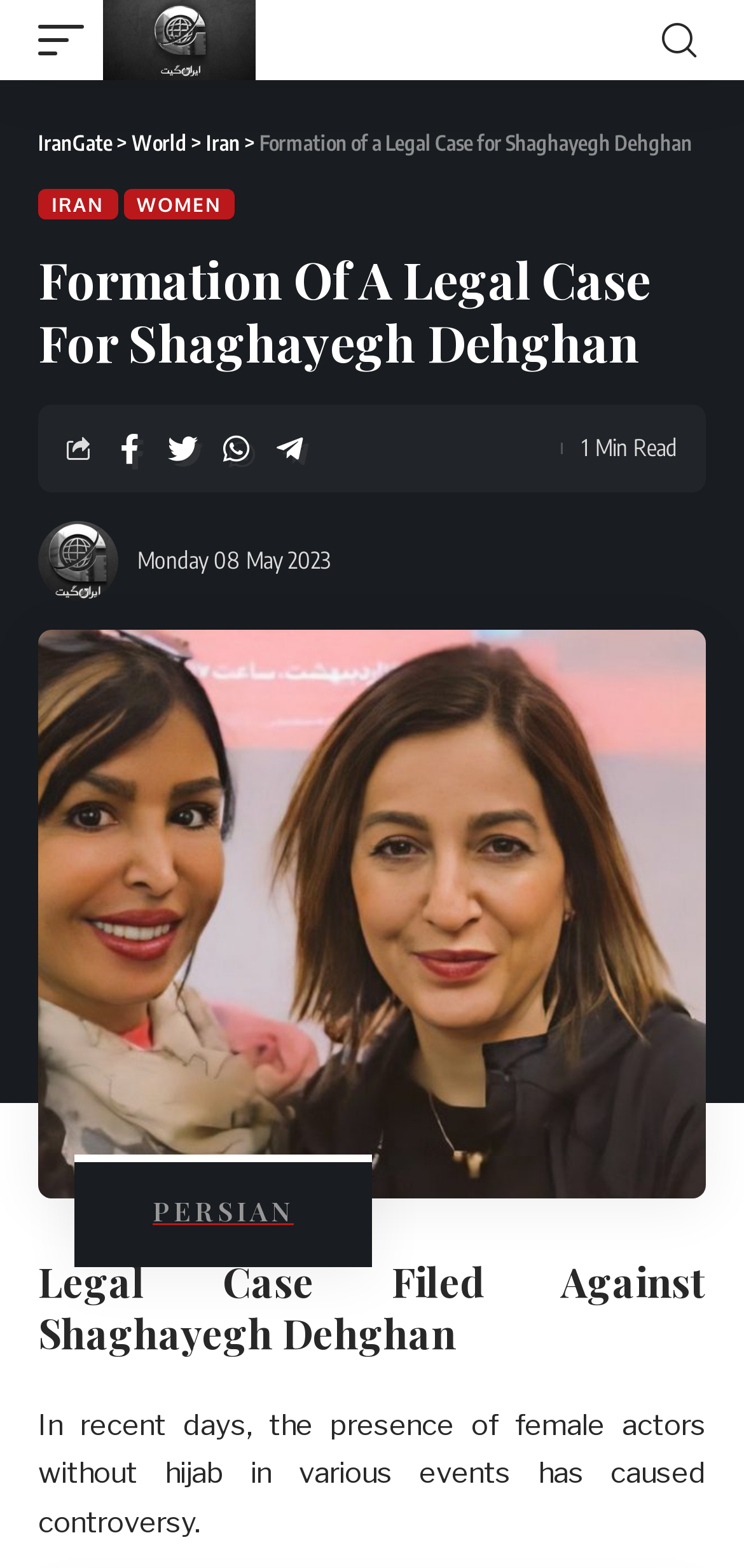Bounding box coordinates are specified in the format (top-left x, top-left y, bottom-right x, bottom-right y). All values are floating point numbers bounded between 0 and 1. Please provide the bounding box coordinate of the region this sentence describes: Iran

[0.277, 0.083, 0.323, 0.099]